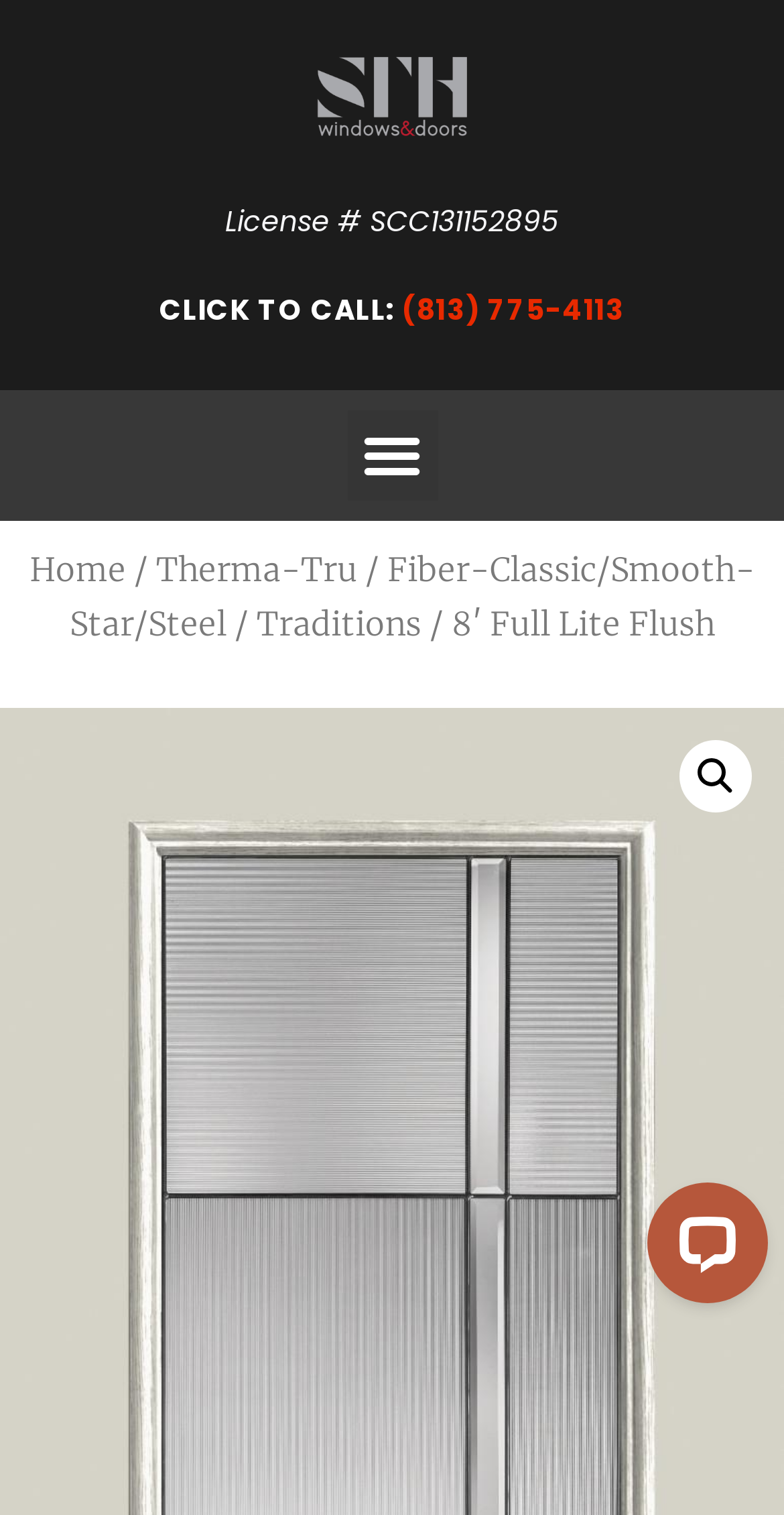Could you please study the image and provide a detailed answer to the question:
What type of doors are being described?

I found the type of doors by looking at the links in the breadcrumb navigation, which mentions 'Therma-Tru' and 'Steel', indicating that the webpage is about steel doors.